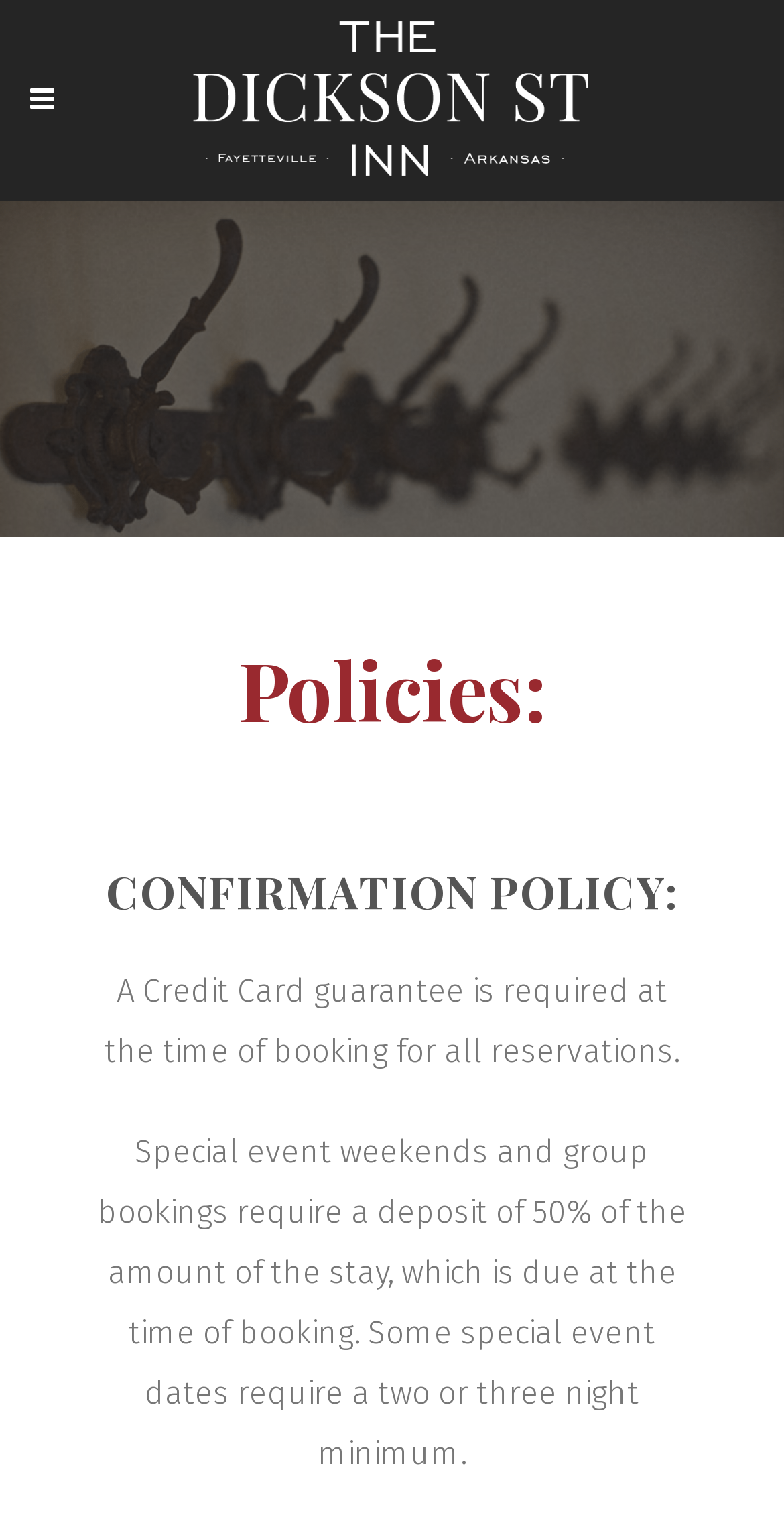Analyze the image and give a detailed response to the question:
How many headings are present on the webpage?

The webpage has two heading elements, one with the text content 'Policies:' and another with the text content 'CONFIRMATION POLICY:'